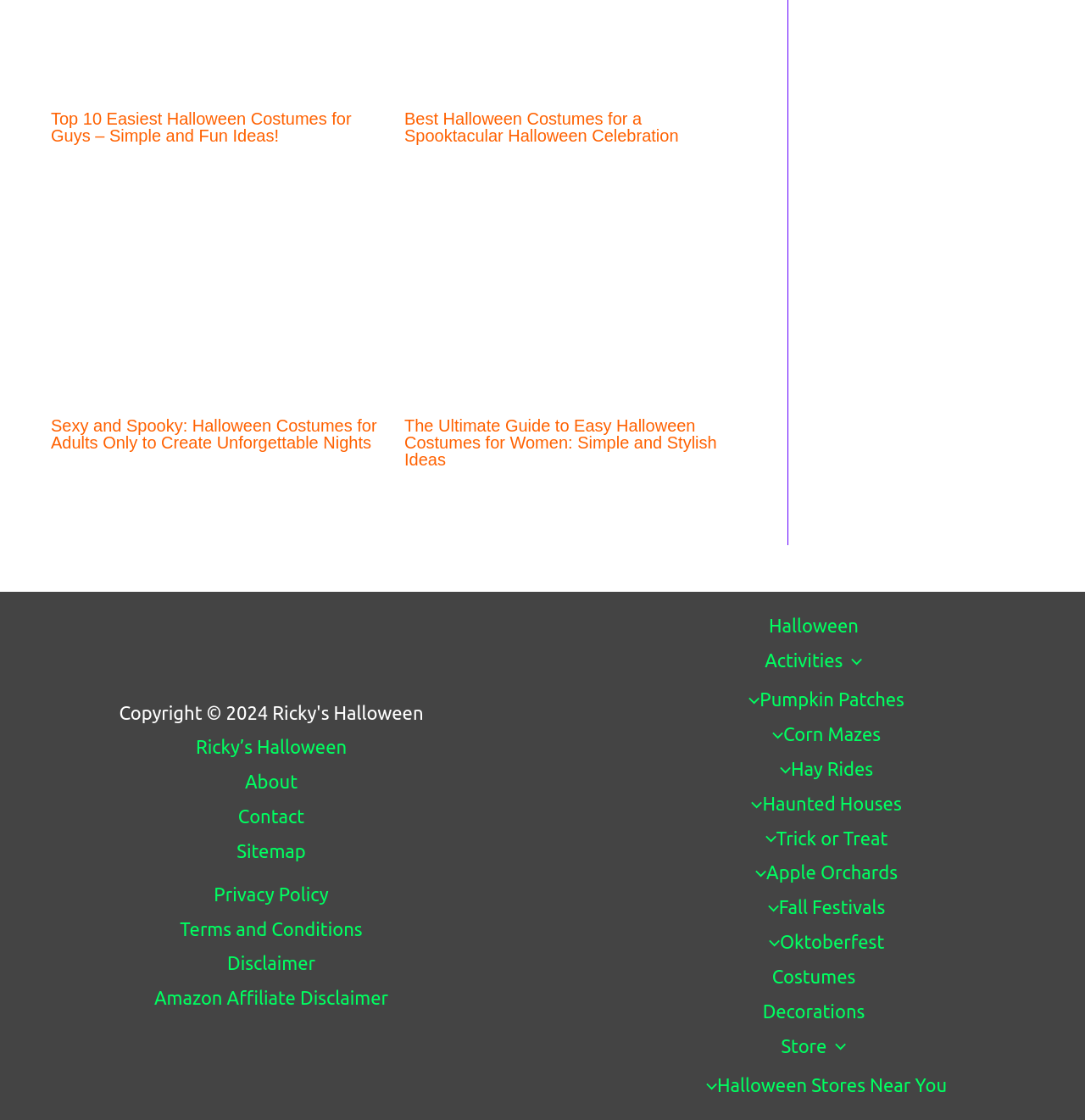Provide the bounding box coordinates for the area that should be clicked to complete the instruction: "Navigate to Ricky’s Halloween".

[0.18, 0.652, 0.32, 0.683]